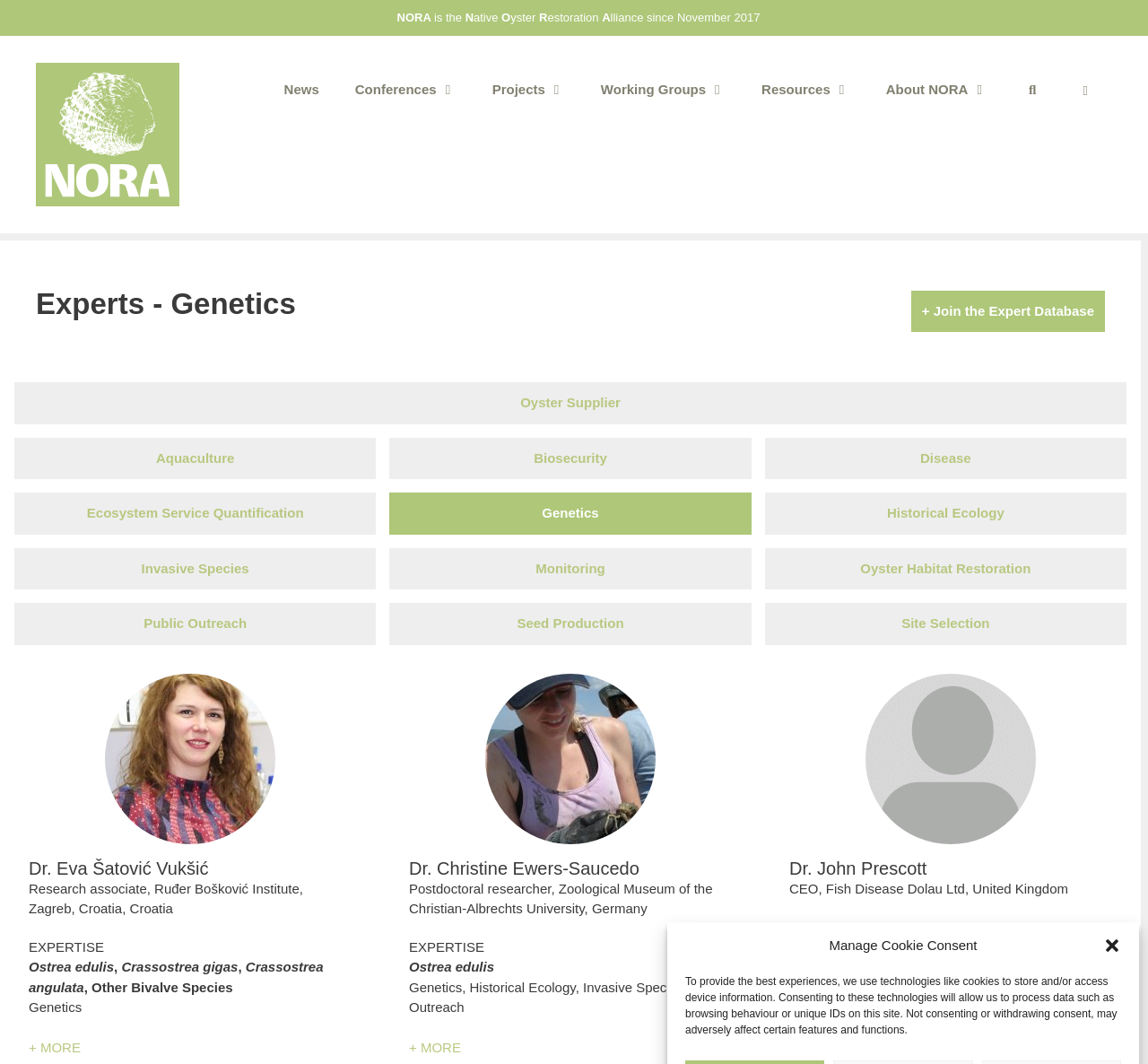Determine the bounding box coordinates of the clickable element to achieve the following action: 'Learn about 'Belgium''. Provide the coordinates as four float values between 0 and 1, formatted as [left, top, right, bottom].

[0.379, 0.137, 0.527, 0.167]